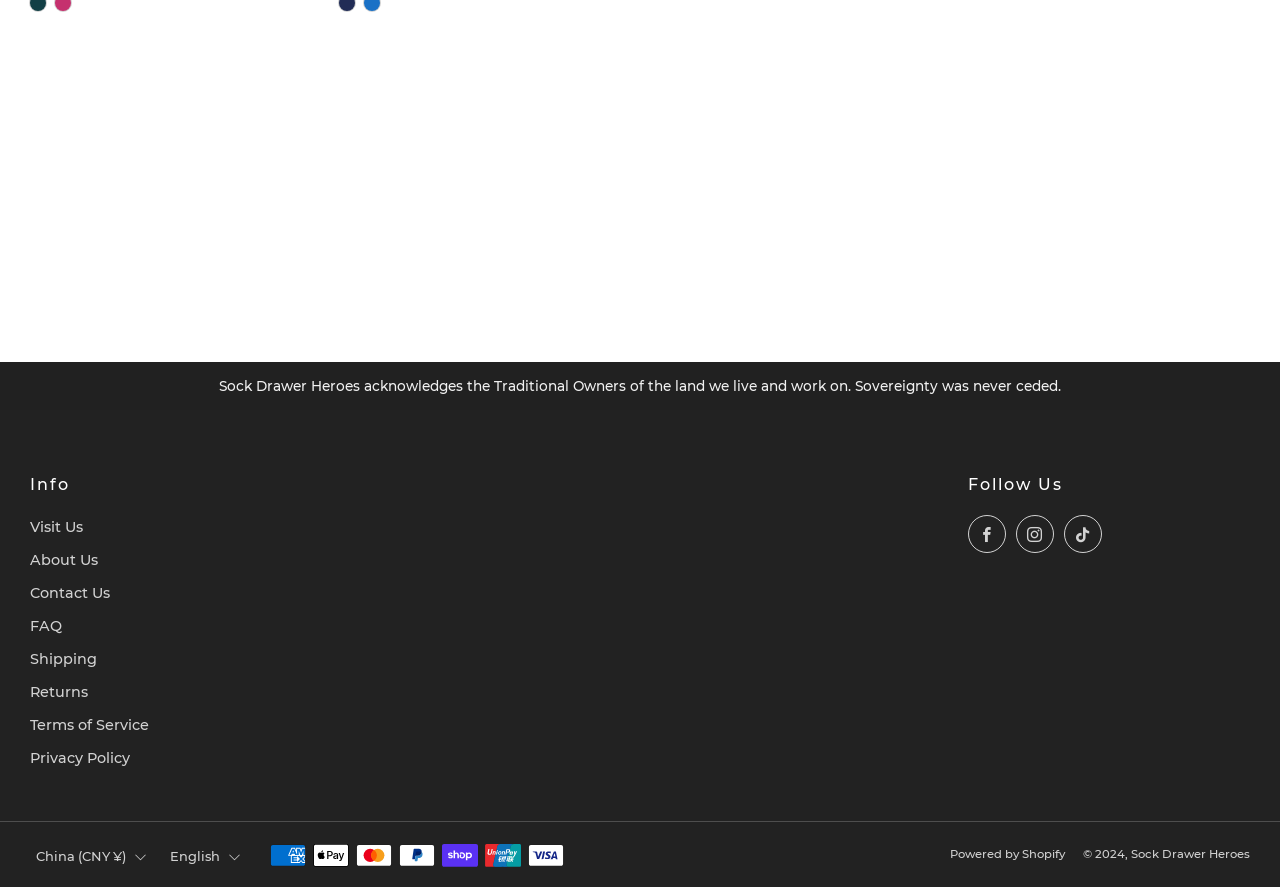How many social media links are available?
Based on the image, answer the question with as much detail as possible.

The social media links are Facebook, Instagram, and TikTok, which are located under the 'Follow Us' heading.